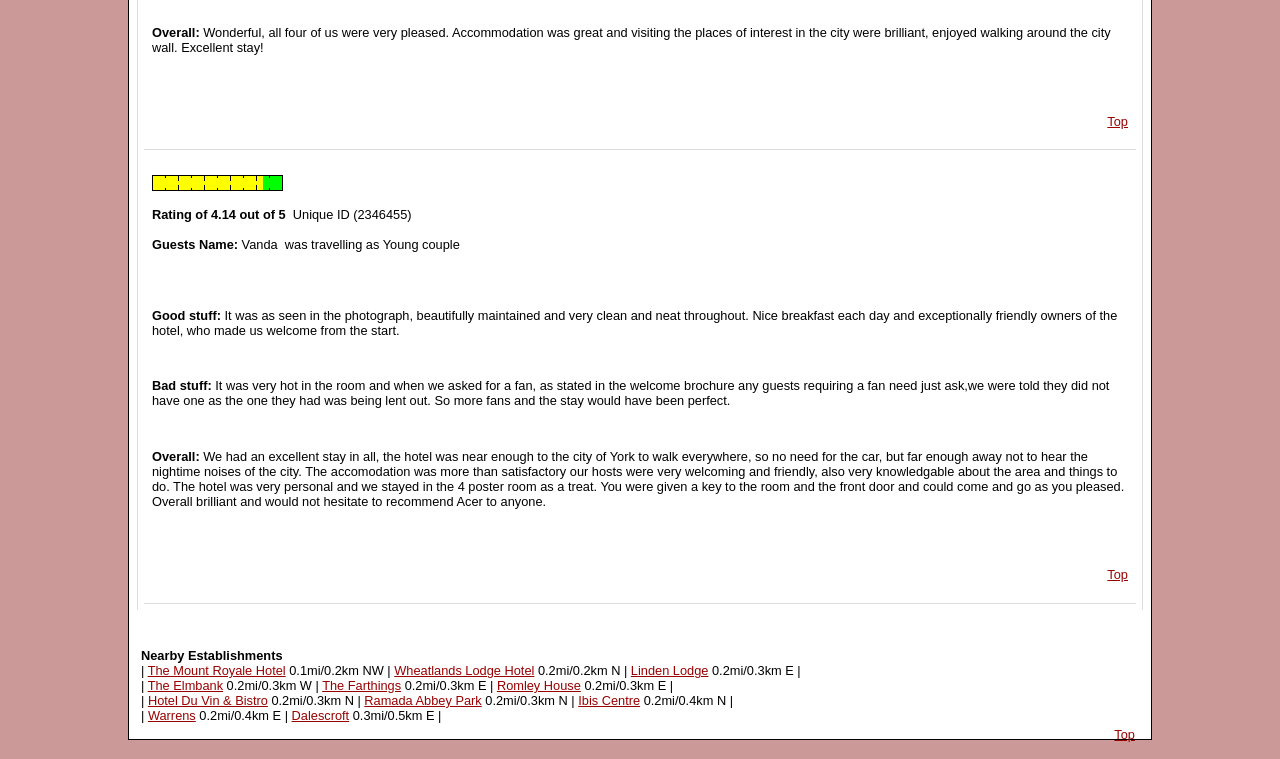Please provide a comprehensive response to the question based on the details in the image: How far is The Mount Royale Hotel from the current location?

The distance to The Mount Royale Hotel can be found in the list of nearby establishments, where it says 'The Mount Royale Hotel 0.1mi/0.2km NW'.